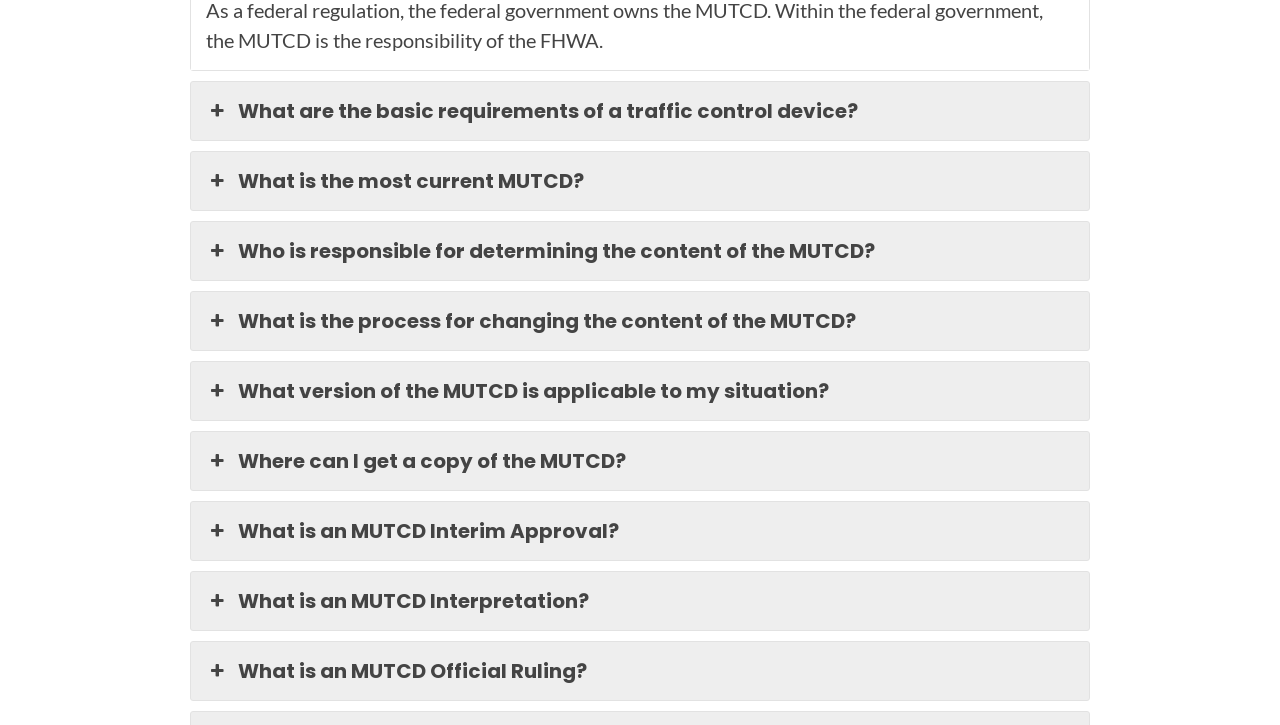Please identify the bounding box coordinates of the area that needs to be clicked to follow this instruction: "Get information about 'What version of the MUTCD is applicable to my situation?'".

[0.149, 0.499, 0.851, 0.579]